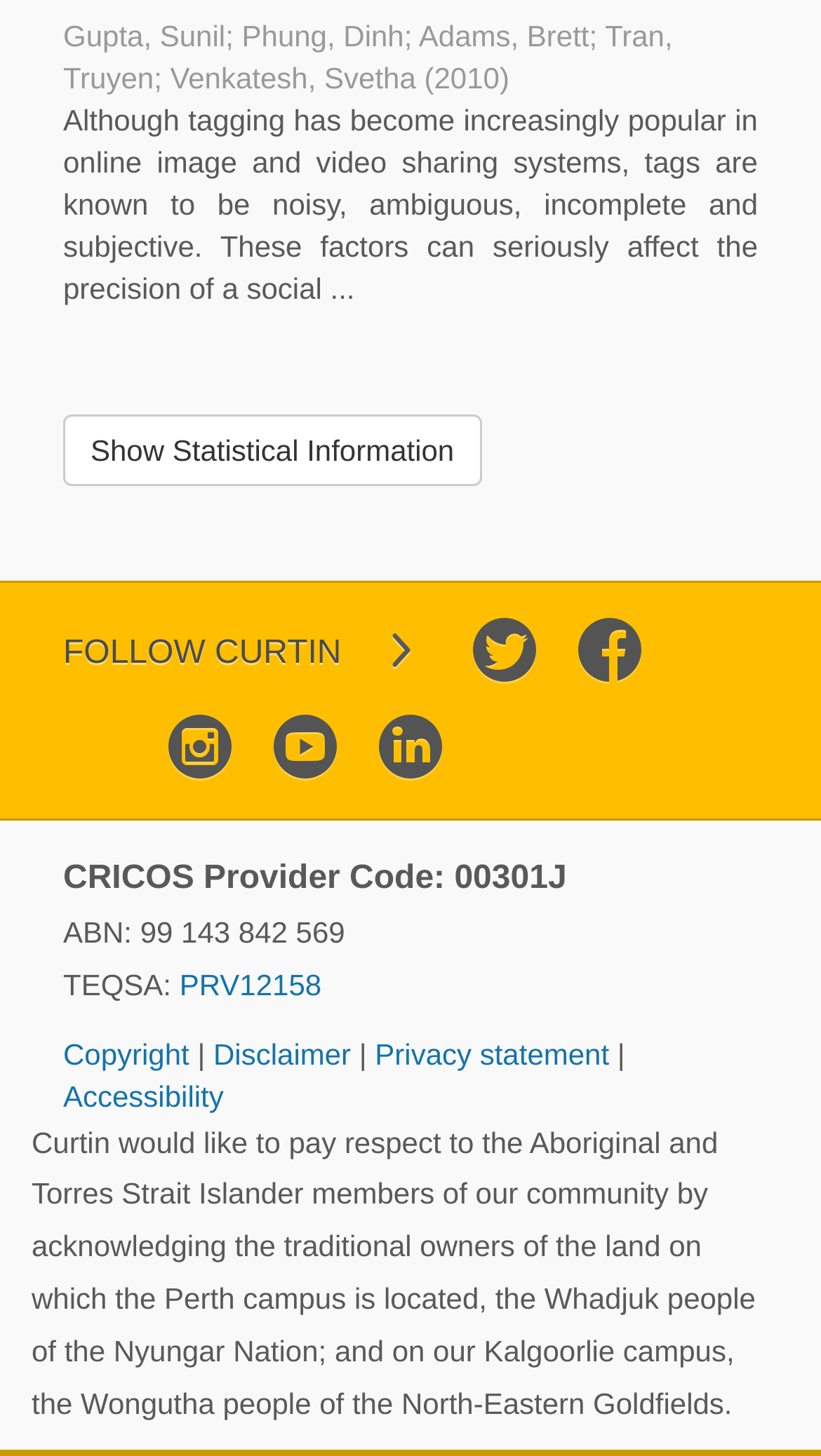For the following element description, predict the bounding box coordinates in the format (top-left x, top-left y, bottom-right x, bottom-right y). All values should be floating point numbers between 0 and 1. Description: Disclaimer

[0.26, 0.712, 0.437, 0.735]